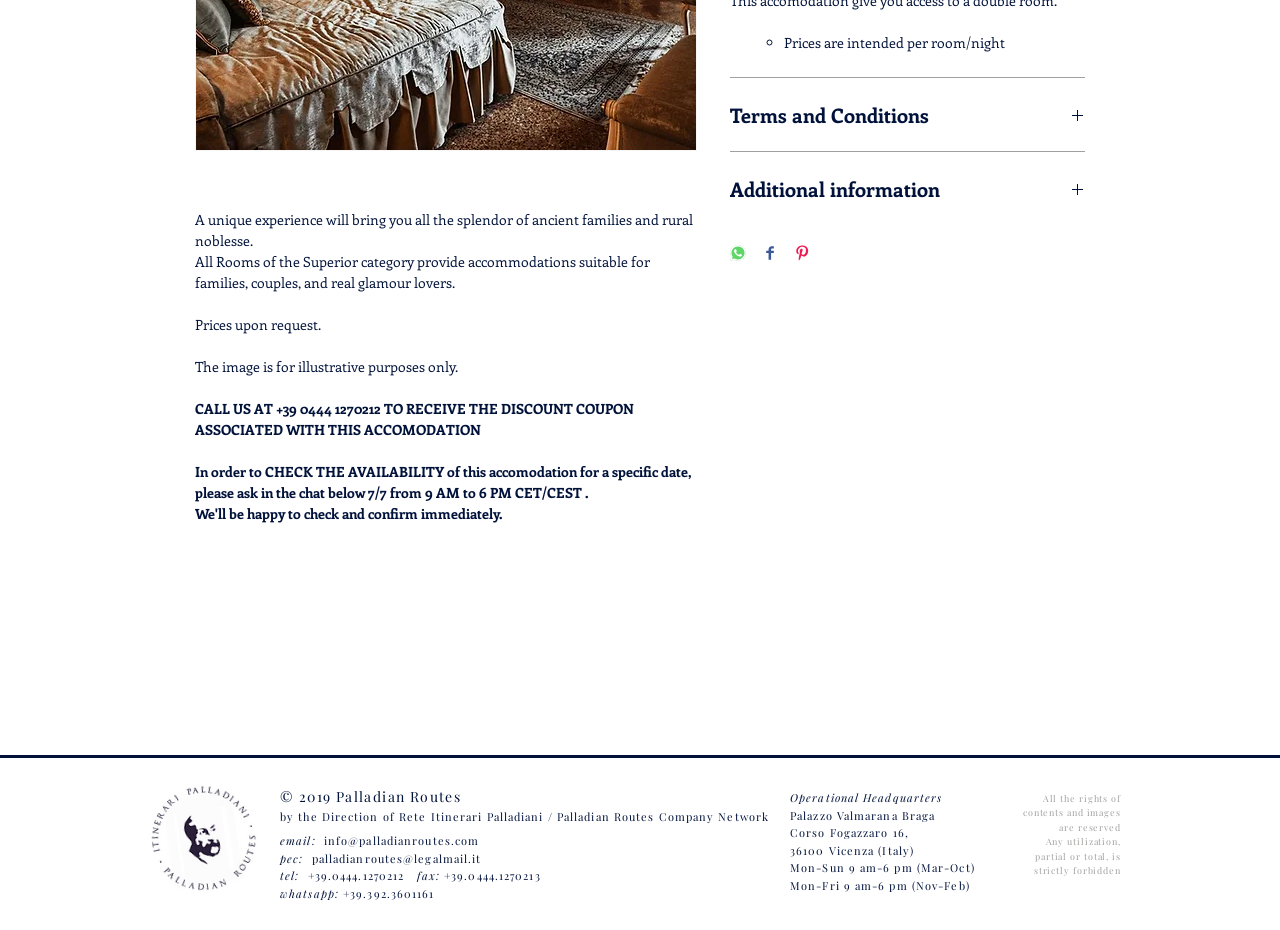Predict the bounding box of the UI element based on the description: "Terms and Conditions". The coordinates should be four float numbers between 0 and 1, formatted as [left, top, right, bottom].

[0.57, 0.11, 0.848, 0.137]